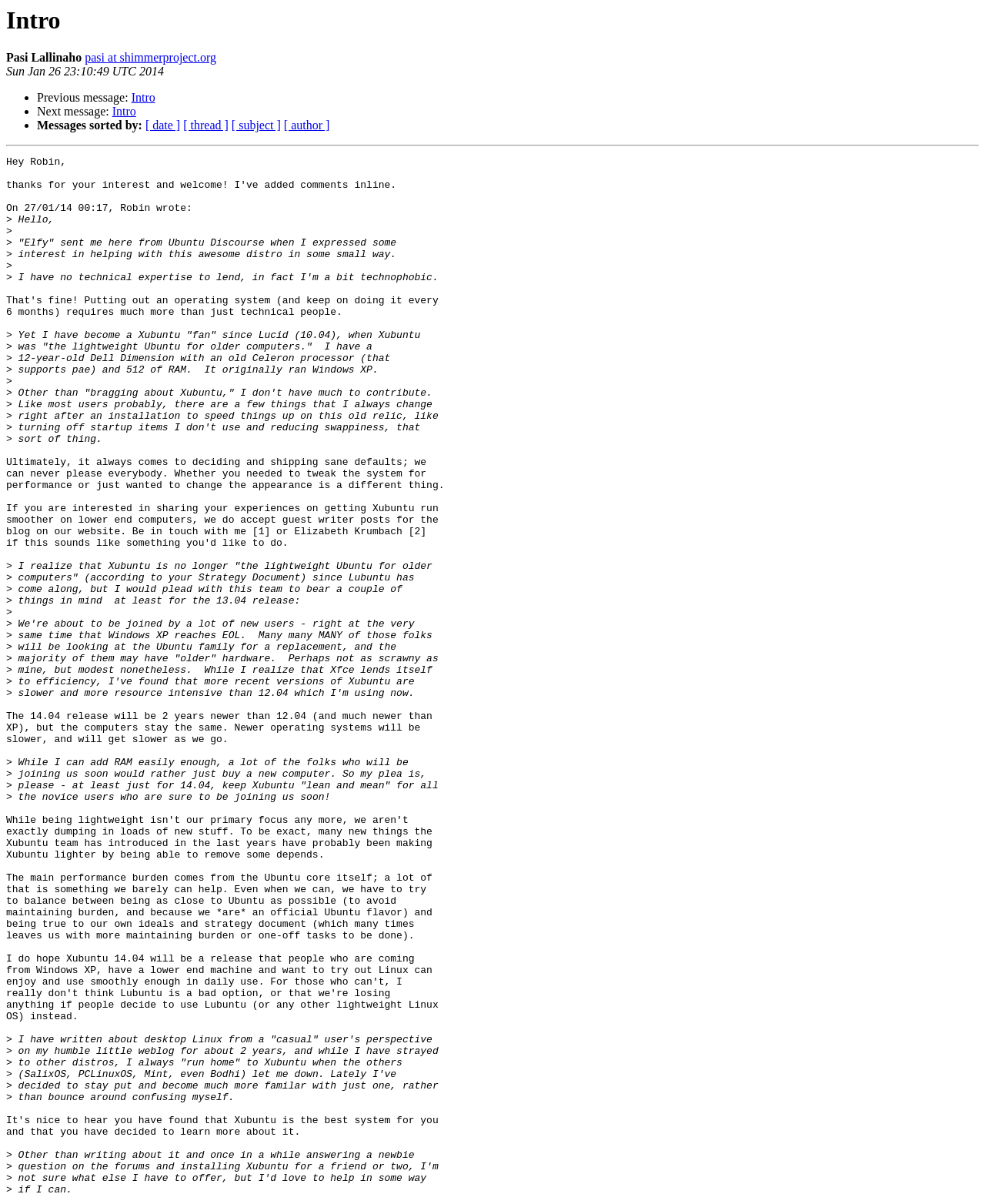Who is the author of this message?
Please provide a comprehensive and detailed answer to the question.

The author's name is mentioned at the top of the page, 'Pasi Lallinaho', which is a static text element with bounding box coordinates [0.006, 0.042, 0.083, 0.053].